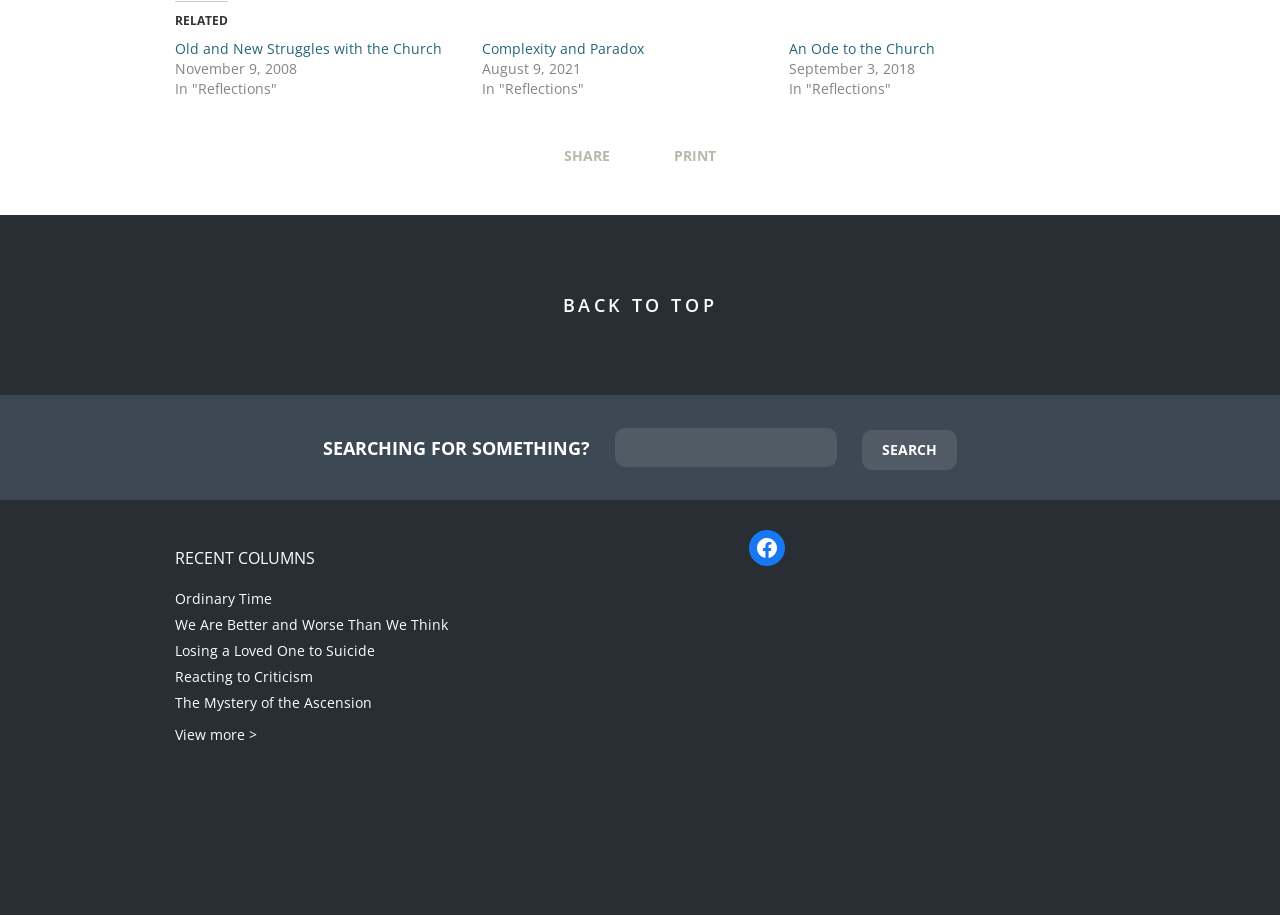Identify the bounding box coordinates of the area you need to click to perform the following instruction: "View more recent columns".

[0.137, 0.792, 0.201, 0.813]